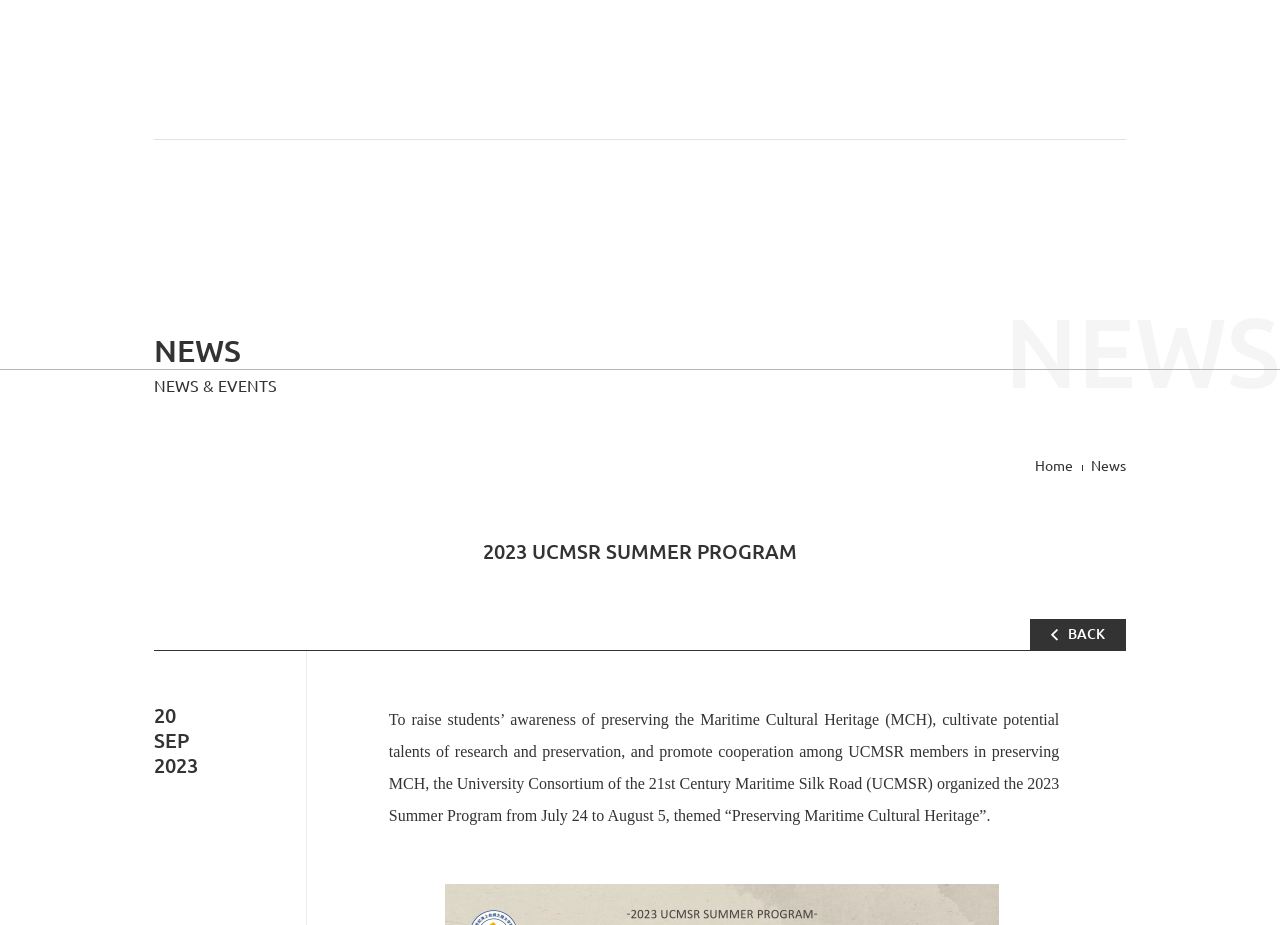Can you provide the bounding box coordinates for the element that should be clicked to implement the instruction: "Visit Instagram page"?

None